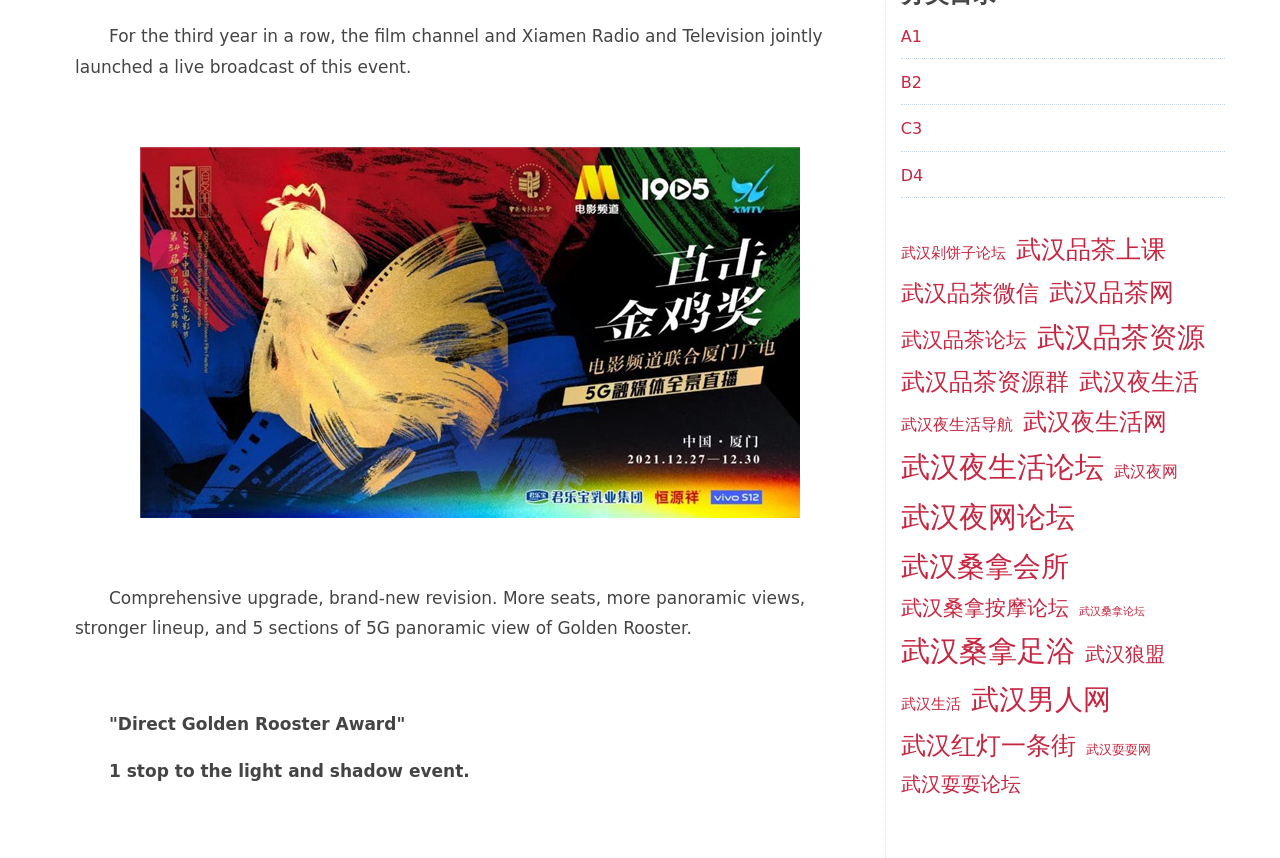What is the purpose of the event mentioned on the webpage?
Refer to the image and answer the question using a single word or phrase.

To provide a live broadcast